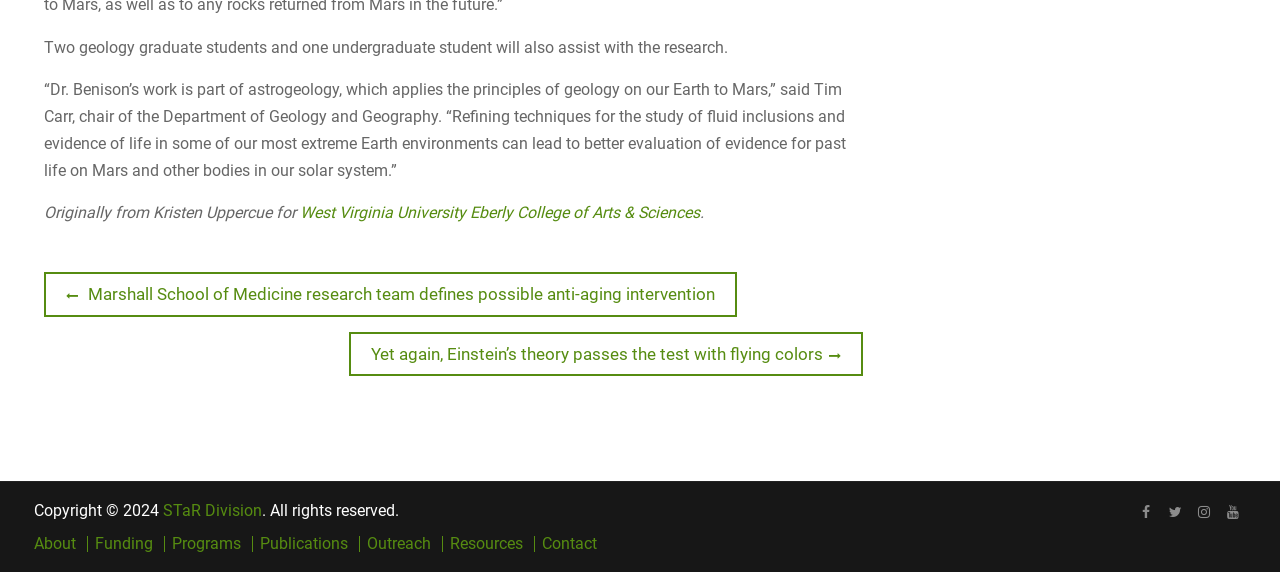What is the copyright year mentioned at the bottom of the page?
Please provide a detailed and thorough answer to the question.

The StaticText 'Copyright © 2024' is located at the bottom of the page, indicating the copyright year.